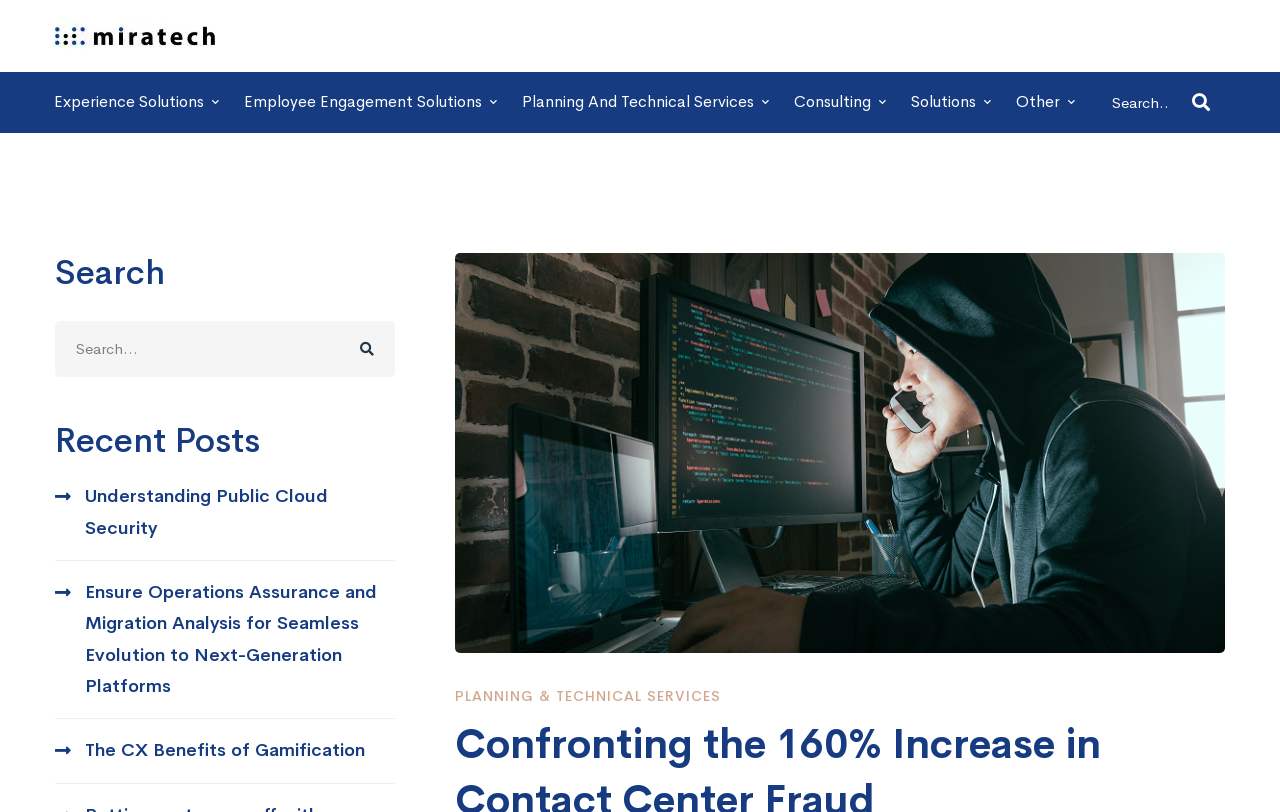Can you look at the image and give a comprehensive answer to the question:
How many recent posts are listed?

There are three links listed under the 'Recent Posts' heading, each with a brief title and a '›' symbol, indicating that they are recent articles or blog posts related to contact center operations and management.